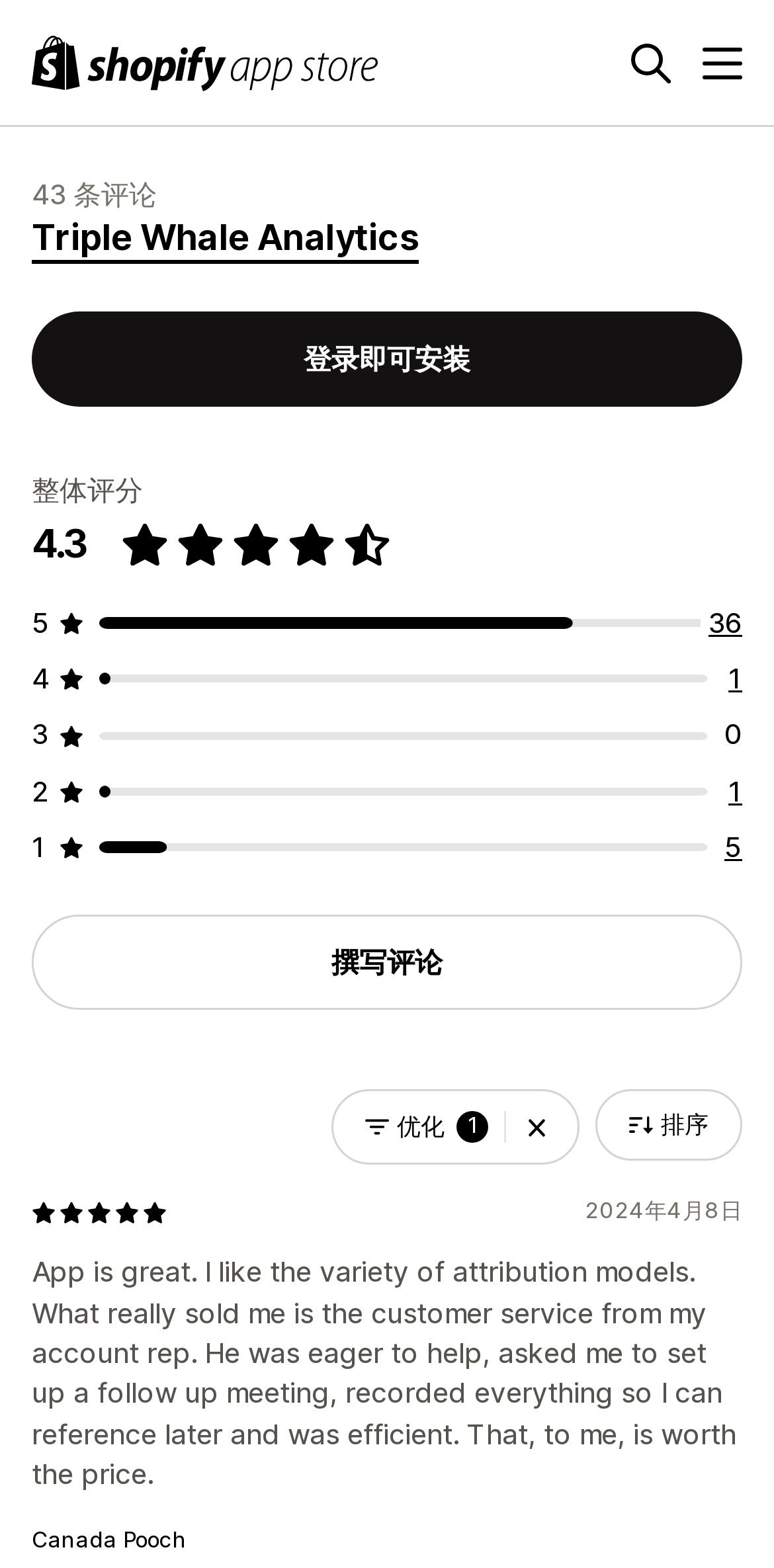Give a detailed explanation of the elements present on the webpage.

This webpage is about Triple Whale, an AI data platform for ecommerce, specifically its page on the Shopify app store. At the top left, there is a Shopify app store logo, and next to it, there is a search button. On the top right, there is a menu button. 

Below the top section, there is a heading that reads "Triple Whale Analytics" with 43 comments. Underneath, there is a button to log in to install the app. To the right of the button, there is a rating section that displays an overall score of 4.3 out of 5 stars. 

Further down, there are several links to view comments, with varying numbers of comments. Below these links, there is a button to write a review. 

On the lower half of the page, there is a section with a button to optimize and clear filter conditions, a combobox, and a button to sort. 

To the left of these buttons, there is a 5-star rating image, followed by a date "2024年4月8日" and a review from a user named "Canada Pooch", who praises the app's attribution models and customer service.